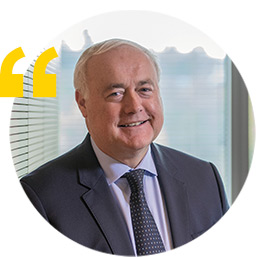Explain the image thoroughly, mentioning every notable detail.

The image features a professional headshot of a confident executive with a warm smile, dressed in a formal suit and tie. He is positioned in front of a modern office background, with light filtering through large windows, creating a bright and welcoming atmosphere. To the left of the image, a stylized quotation mark in yellow suggests that this image may accompany a notable quote or statement related to leadership or corporate values. This visual element enhances the impression of thoughtful communication, likely emphasizing the importance of the executive's insights, possibly in the context of a sustainability report or a corporate overview.